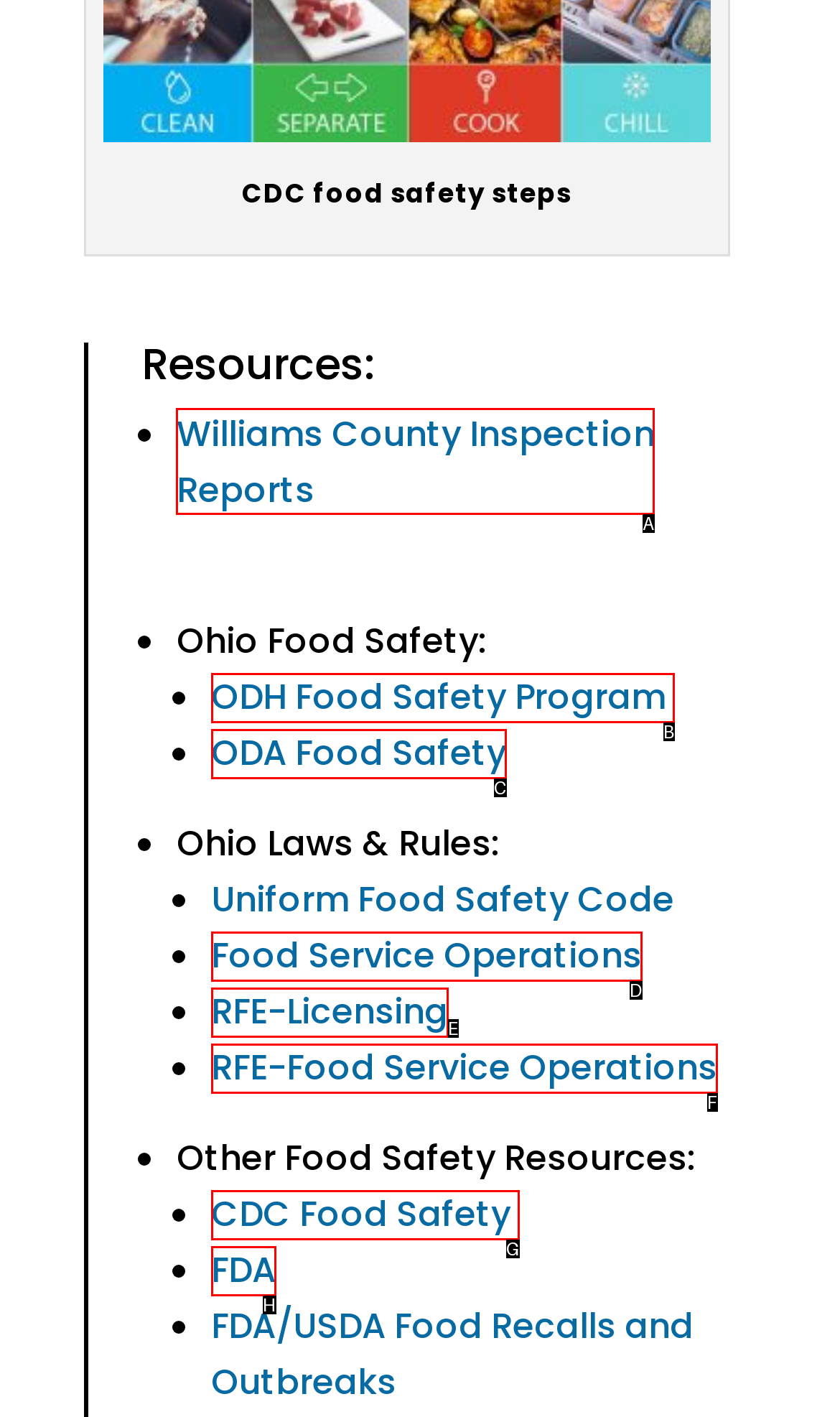Pick the HTML element that should be clicked to execute the task: View Williams County Inspection Reports
Respond with the letter corresponding to the correct choice.

A